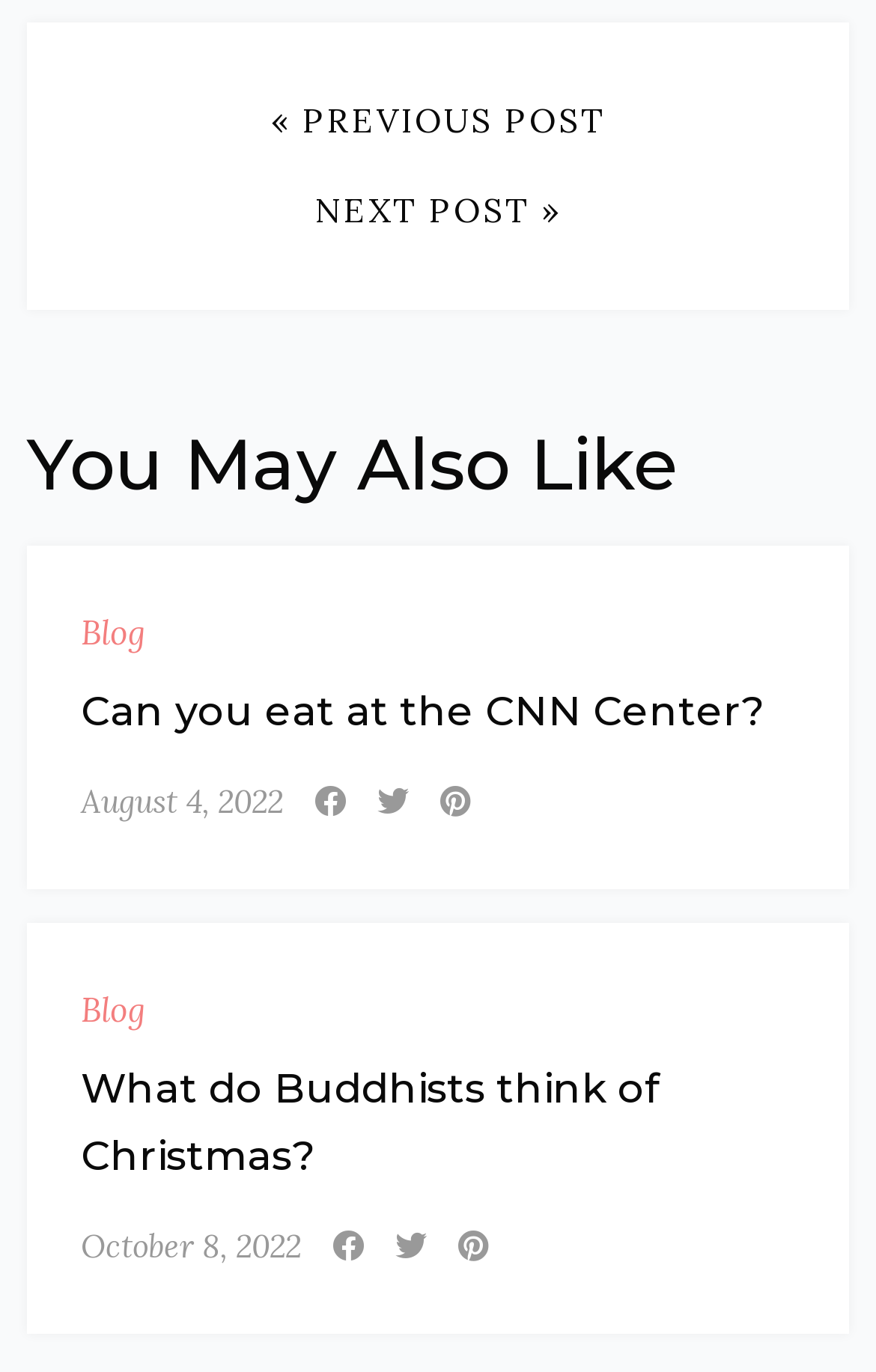Identify and provide the bounding box for the element described by: "August 4, 2022".

[0.092, 0.559, 0.323, 0.608]